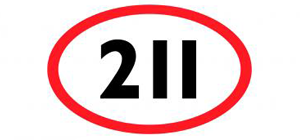How often is the 211 helpline service available?
Please give a detailed and thorough answer to the question, covering all relevant points.

The caption states that the 211 helpline service is available 24/7, which means it is accessible at any time, day or night, to provide assistance to those in need.